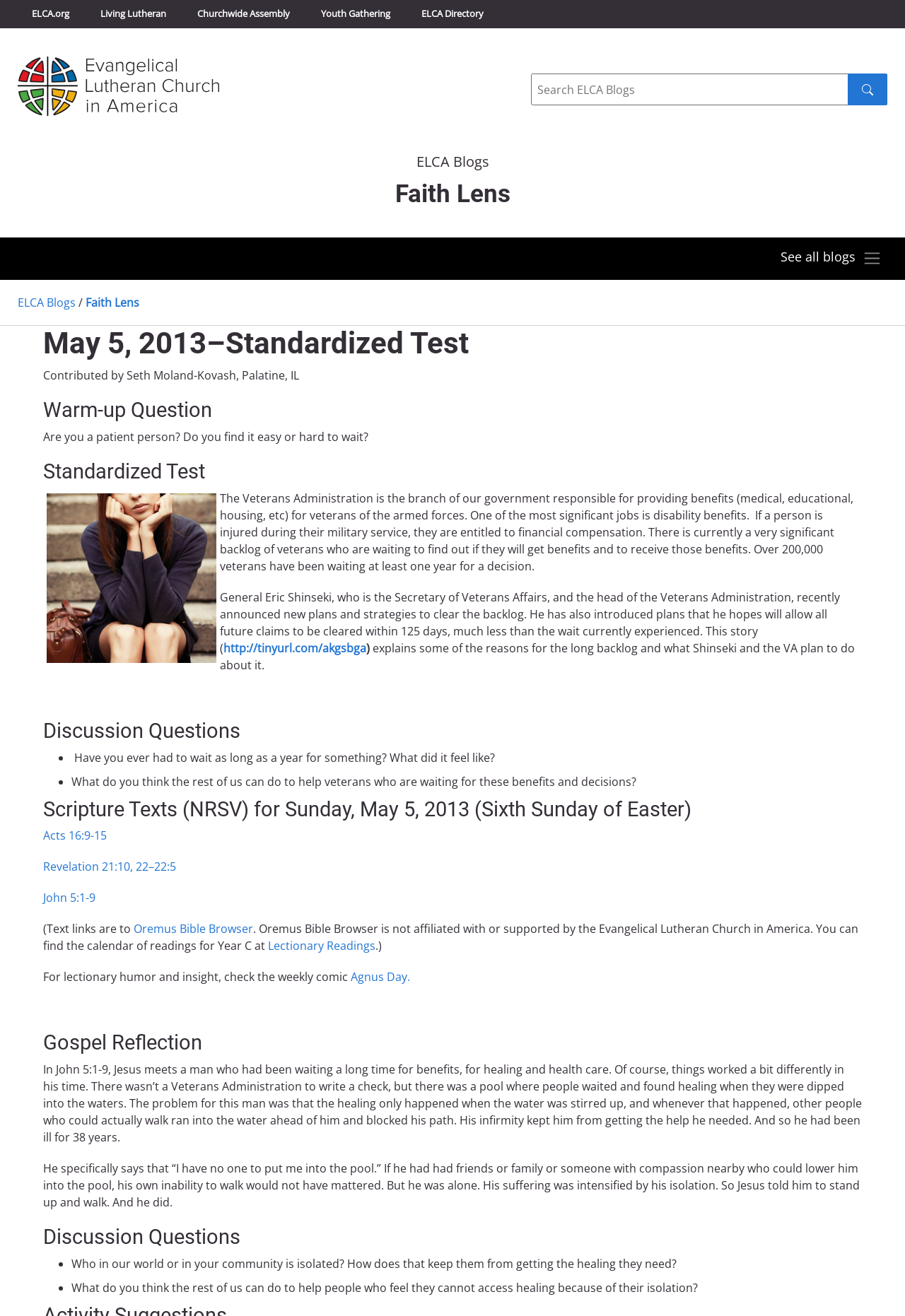Locate the bounding box coordinates of the element that should be clicked to execute the following instruction: "Click on 'Case Pillar'".

None